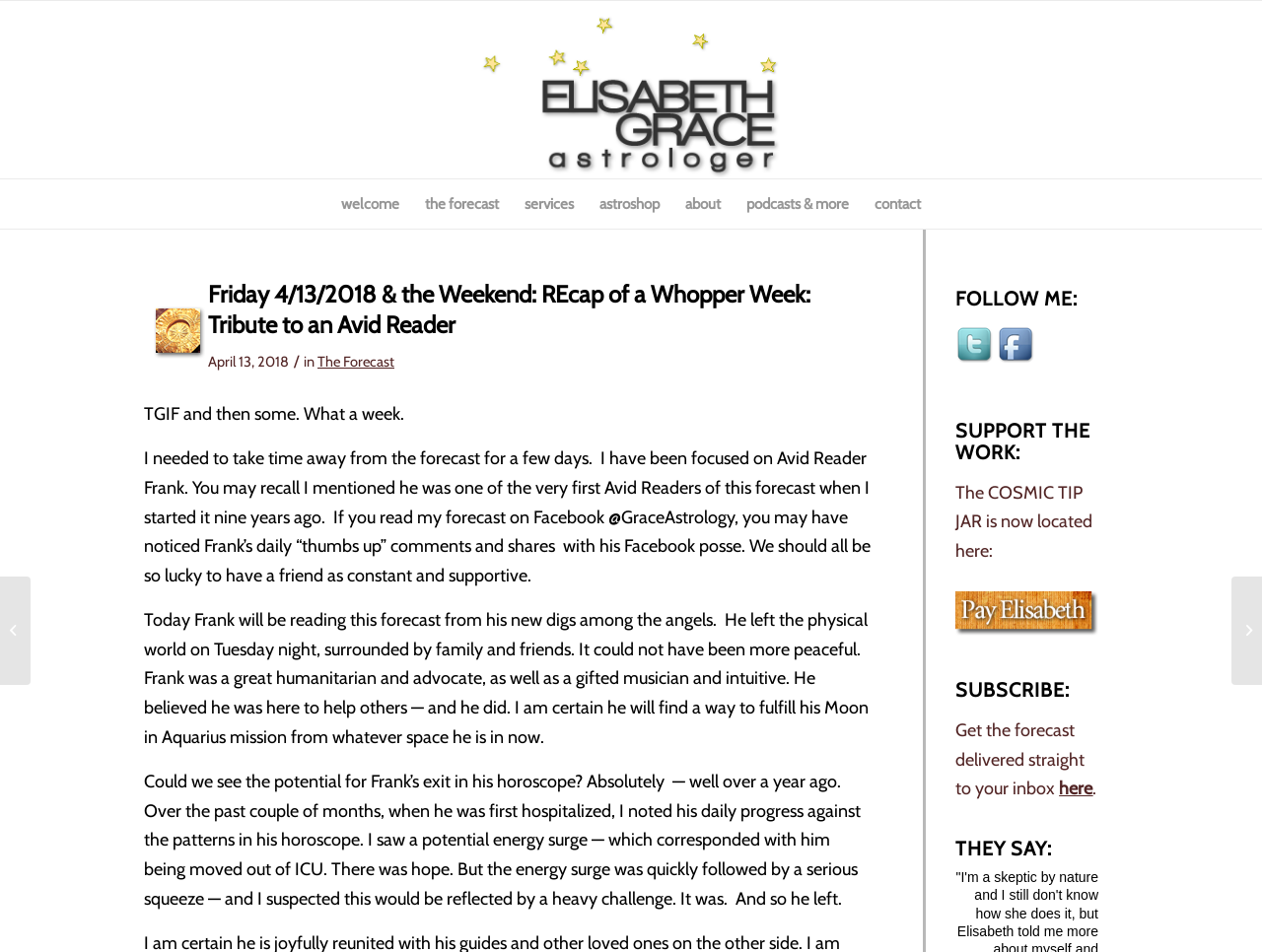Locate the bounding box coordinates of the area to click to fulfill this instruction: "Read the forecast". The bounding box should be presented as four float numbers between 0 and 1, in the order [left, top, right, bottom].

[0.327, 0.188, 0.405, 0.24]